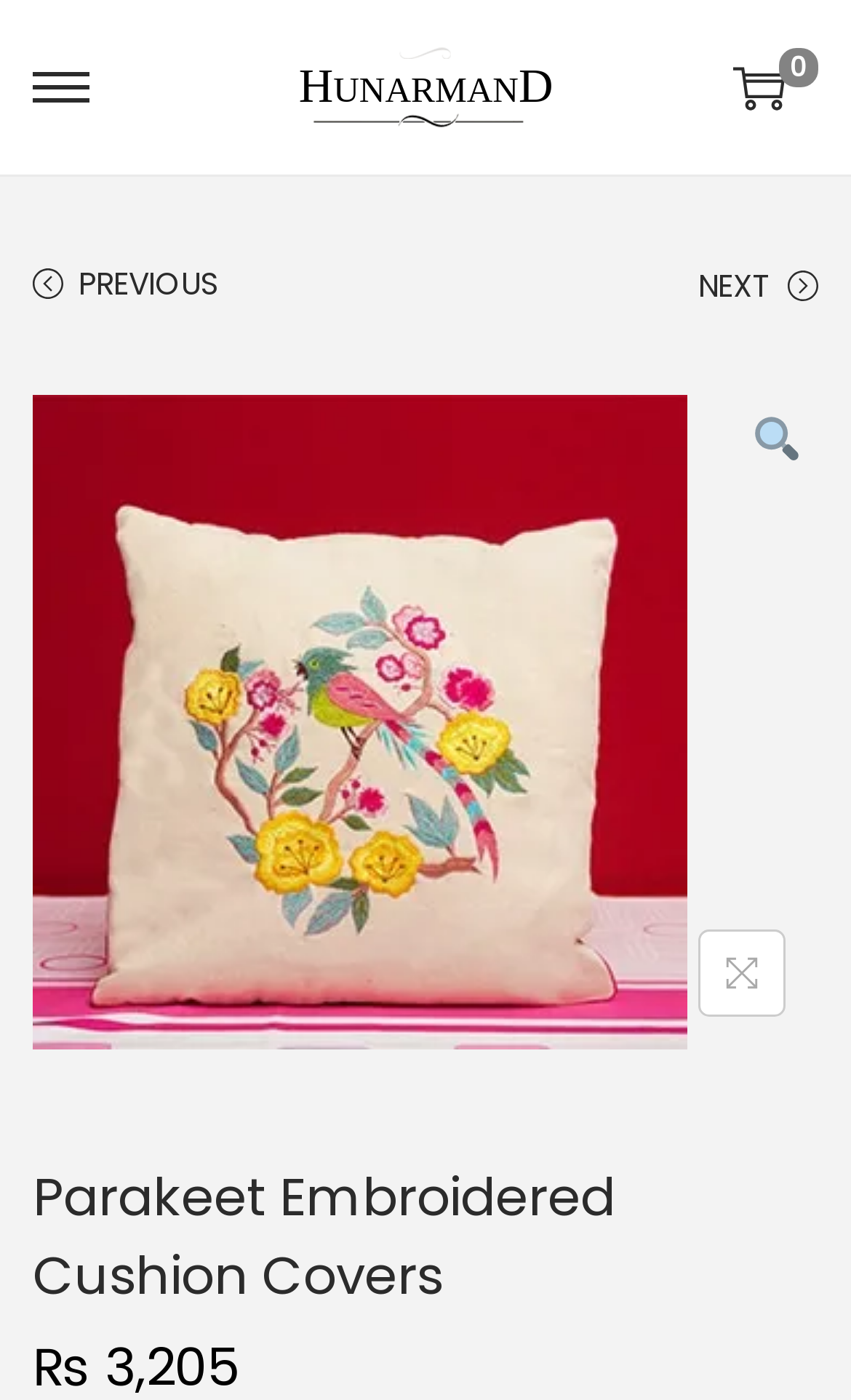Given the content of the image, can you provide a detailed answer to the question?
What is the name of the product on this page?

I determined the answer by looking at the heading element with the text 'Parakeet Embroidered Cushion Covers' which is located at the bottom of the page. This heading is likely to be the title of the product being displayed on this page.